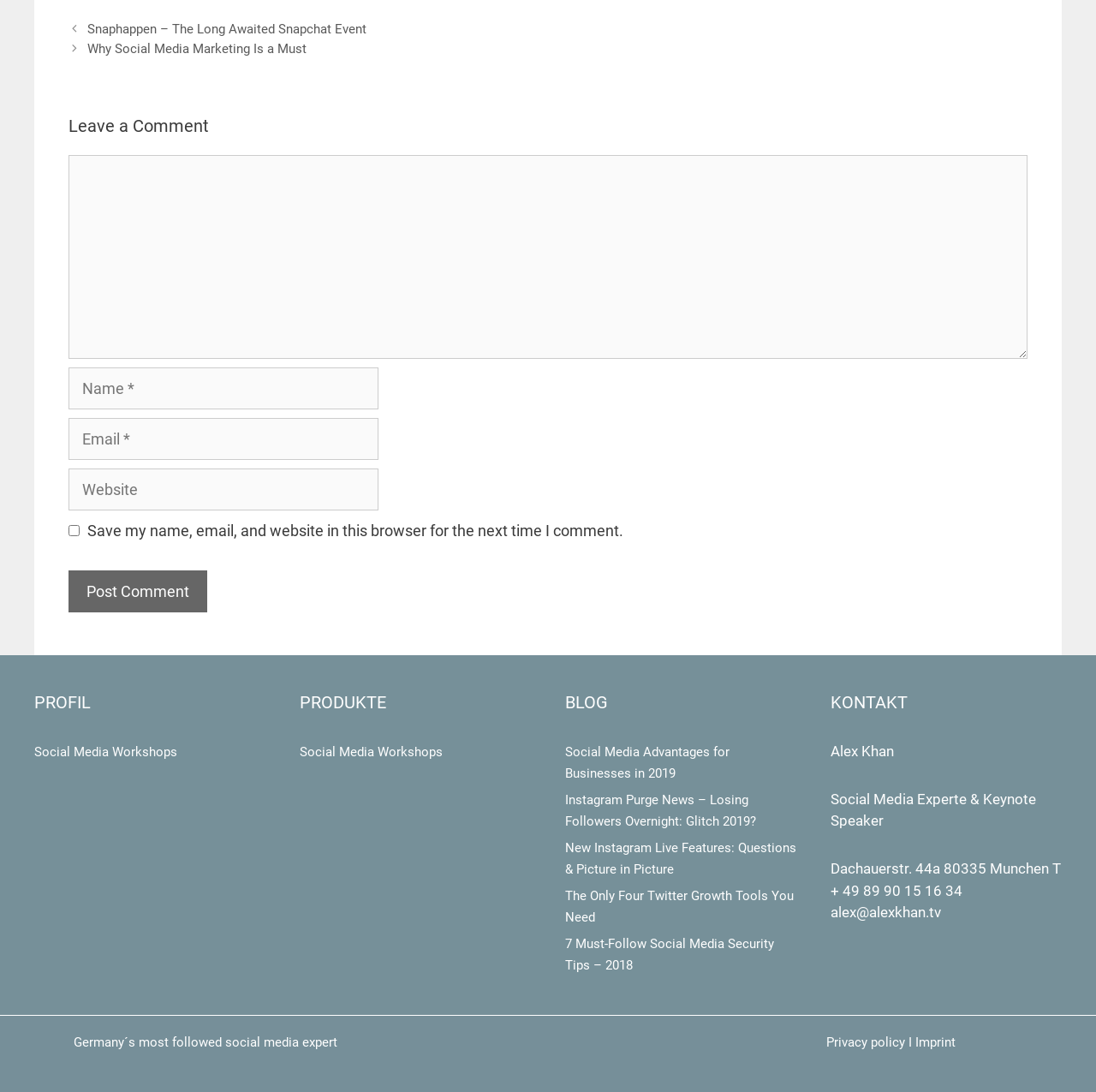Determine the bounding box for the UI element that matches this description: "name="submit" value="Post Comment"".

[0.062, 0.522, 0.189, 0.56]